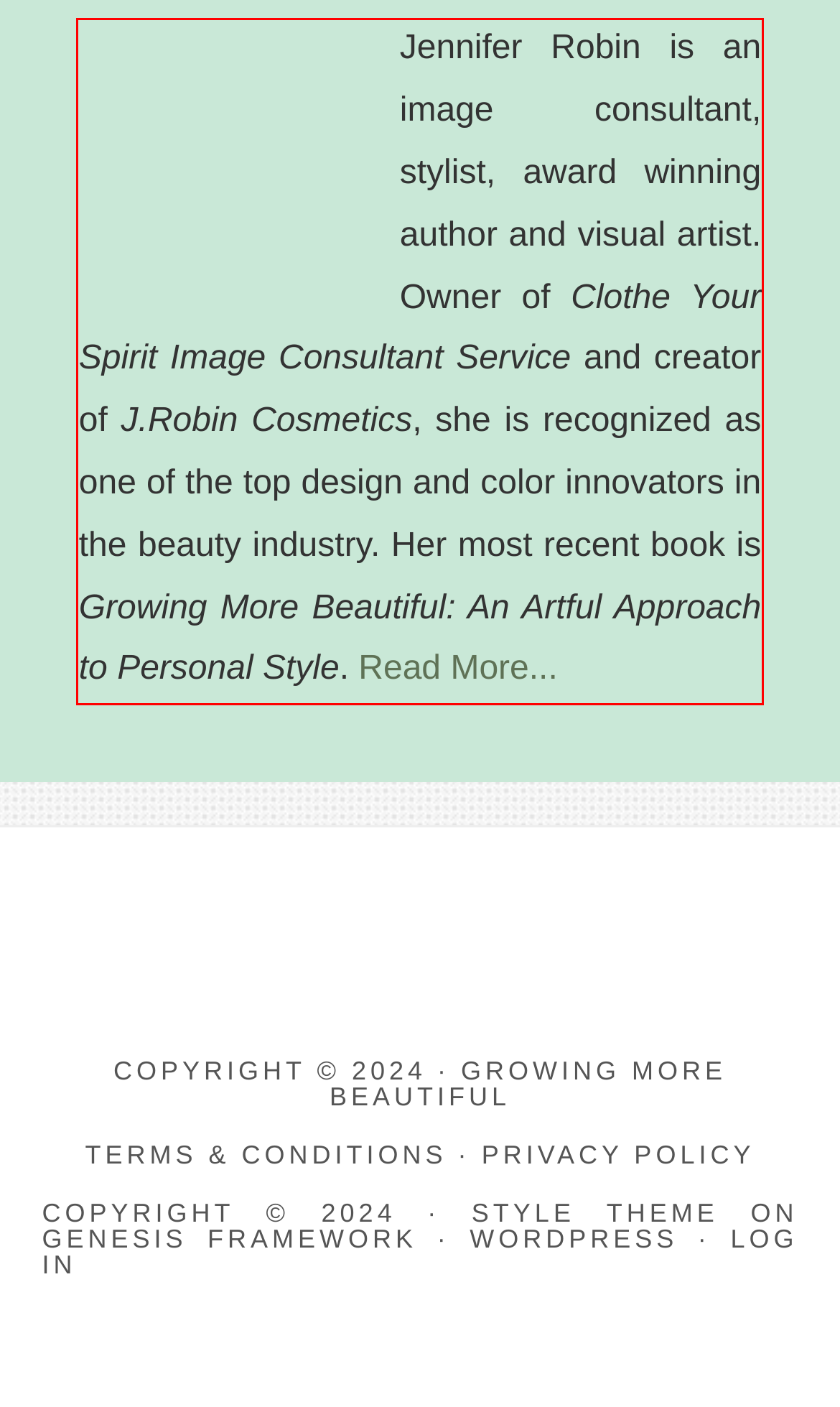Please look at the webpage screenshot and extract the text enclosed by the red bounding box.

Jennifer Robin is an image consultant, stylist, award winning author and visual artist. Owner of Clothe Your Spirit Image Consultant Service and creator of J.Robin Cosmetics, she is recognized as one of the top design and color innovators in the beauty industry. Her most recent book is Growing More Beautiful: An Artful Approach to Personal Style. Read More...